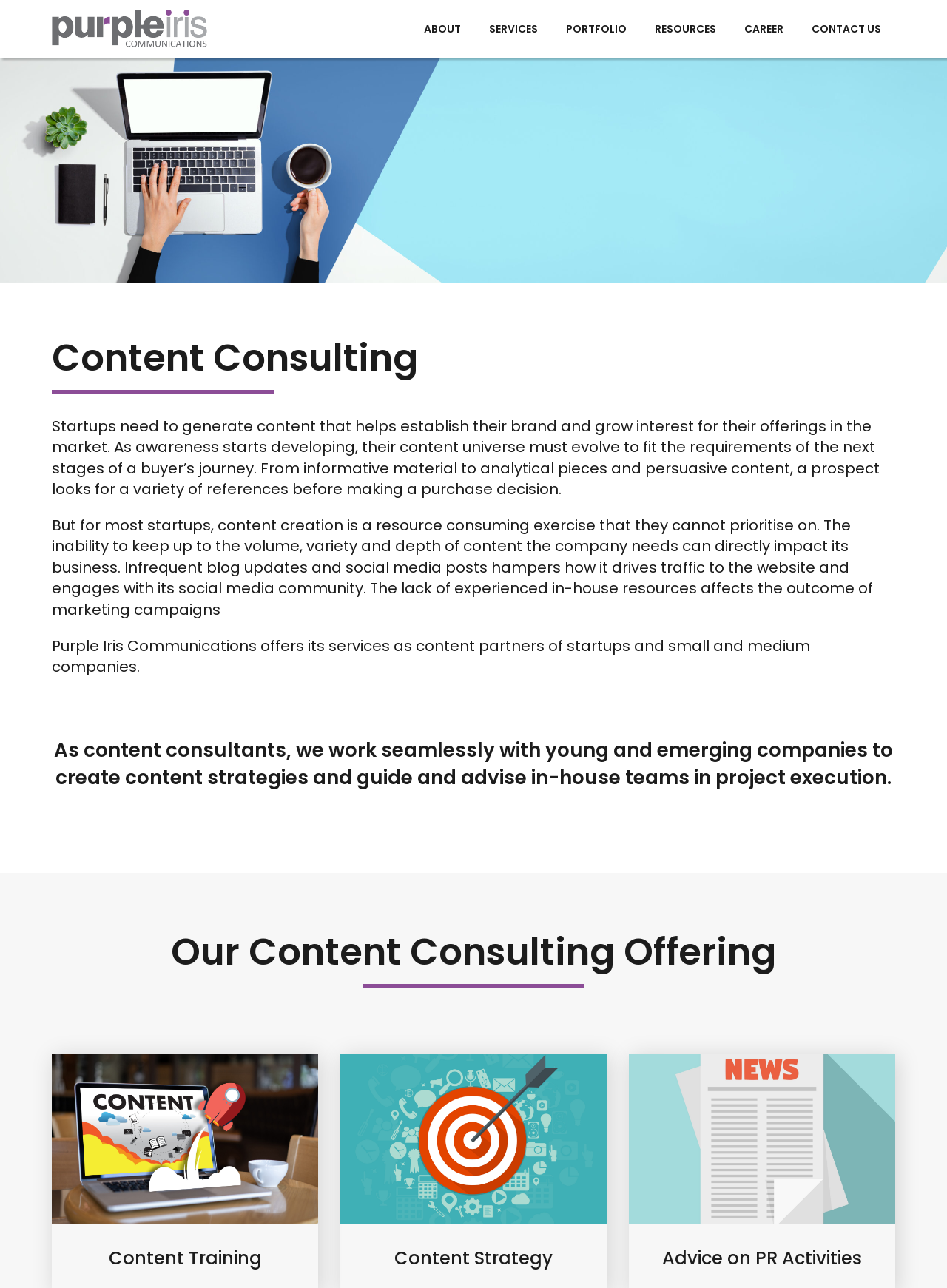Using the details in the image, give a detailed response to the question below:
What type of companies does Purple Iris Communications work with?

Based on the webpage, Purple Iris Communications offers its services as content partners to startups and small and medium companies, helping them create content strategies and guide in-house teams in project execution.